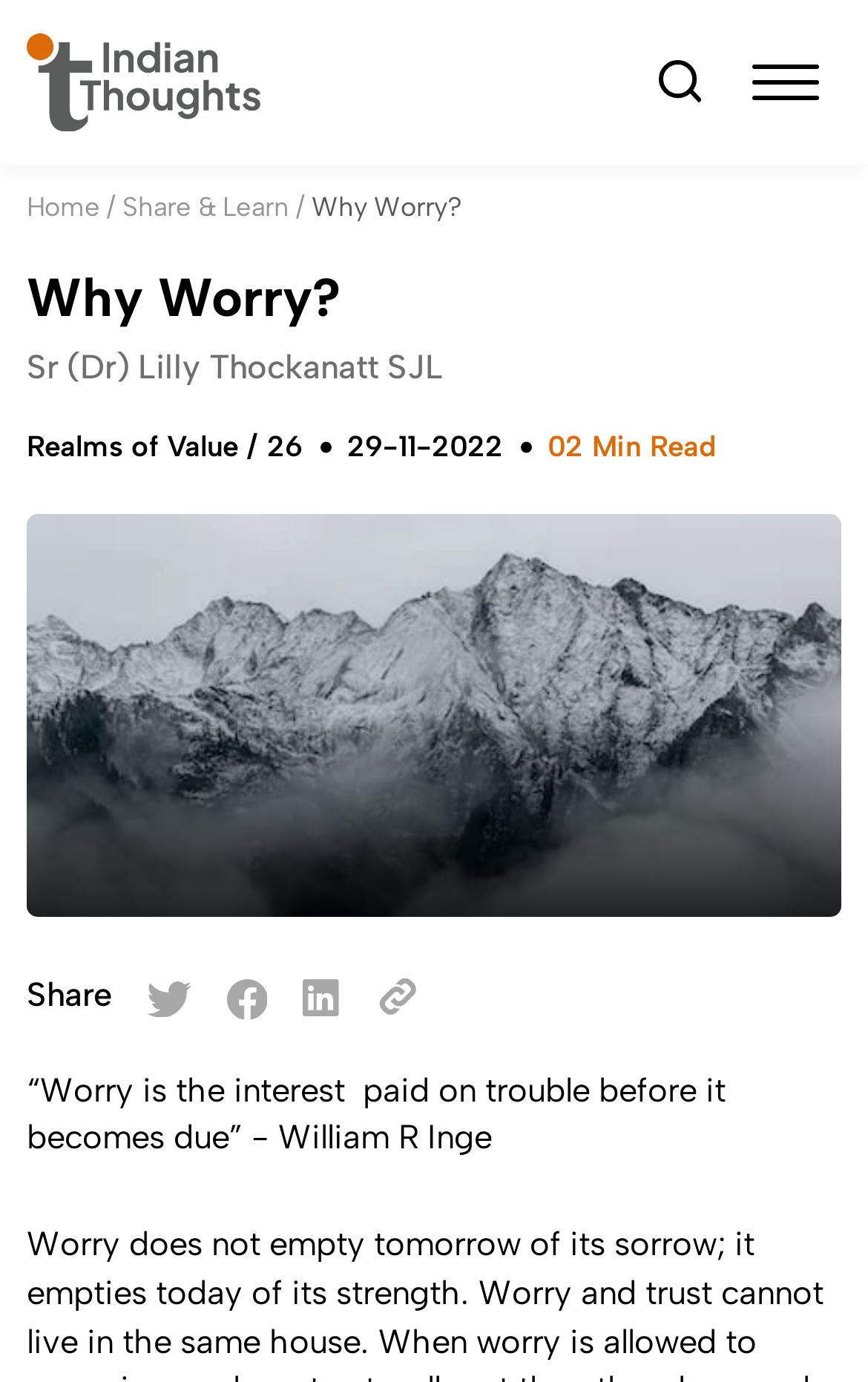Predict the bounding box of the UI element based on the description: "Share & Learn". The coordinates should be four float numbers between 0 and 1, formatted as [left, top, right, bottom].

[0.141, 0.138, 0.333, 0.161]